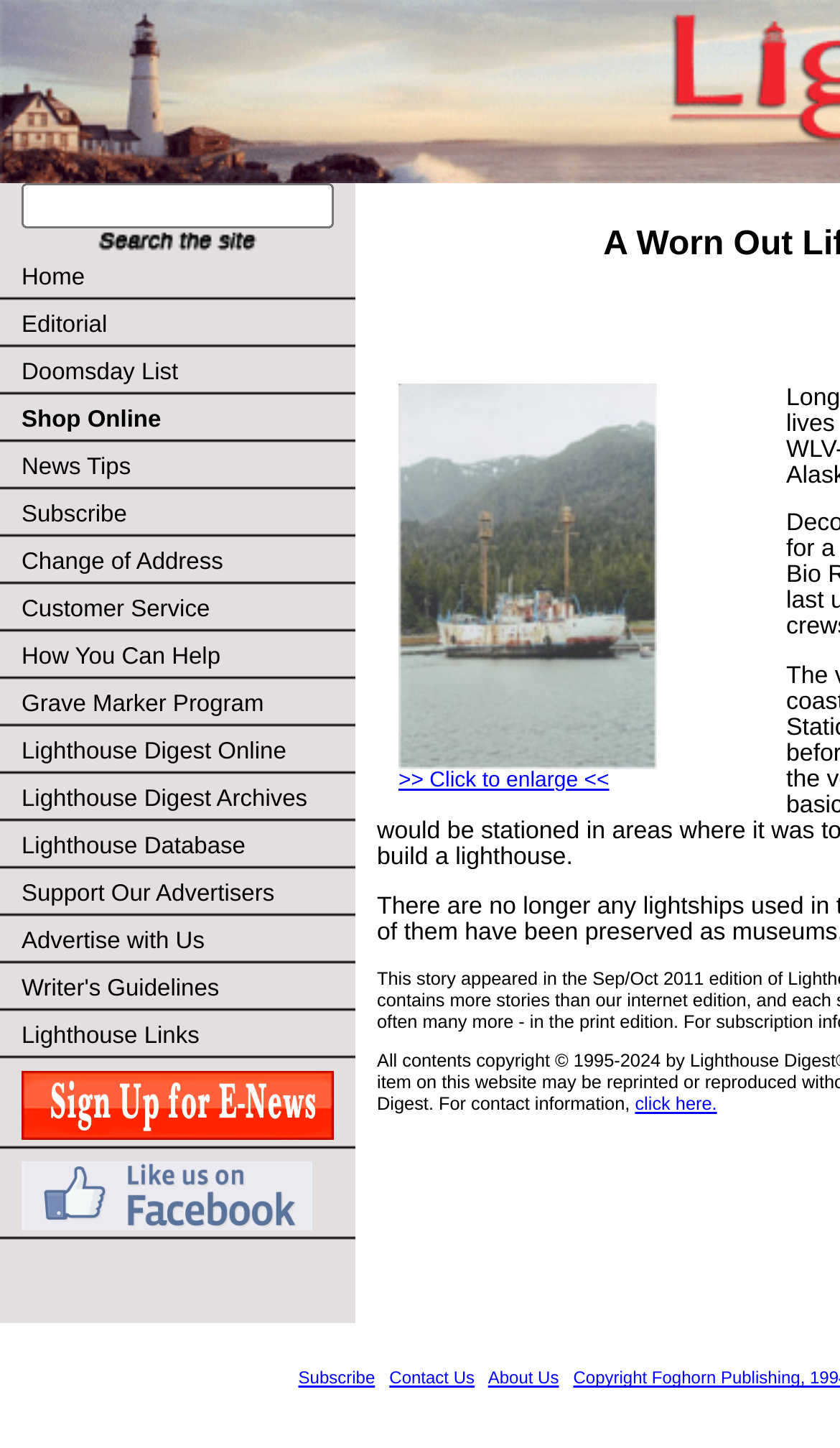Please indicate the bounding box coordinates for the clickable area to complete the following task: "Go to Home page". The coordinates should be specified as four float numbers between 0 and 1, i.e., [left, top, right, bottom].

[0.0, 0.176, 0.423, 0.208]